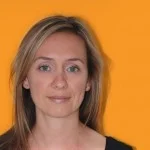What is the color of the background?
Provide a detailed and well-explained answer to the question.

The image description specifically mentions that the background is vibrant orange, which suggests that it is a bright and bold color that draws attention.